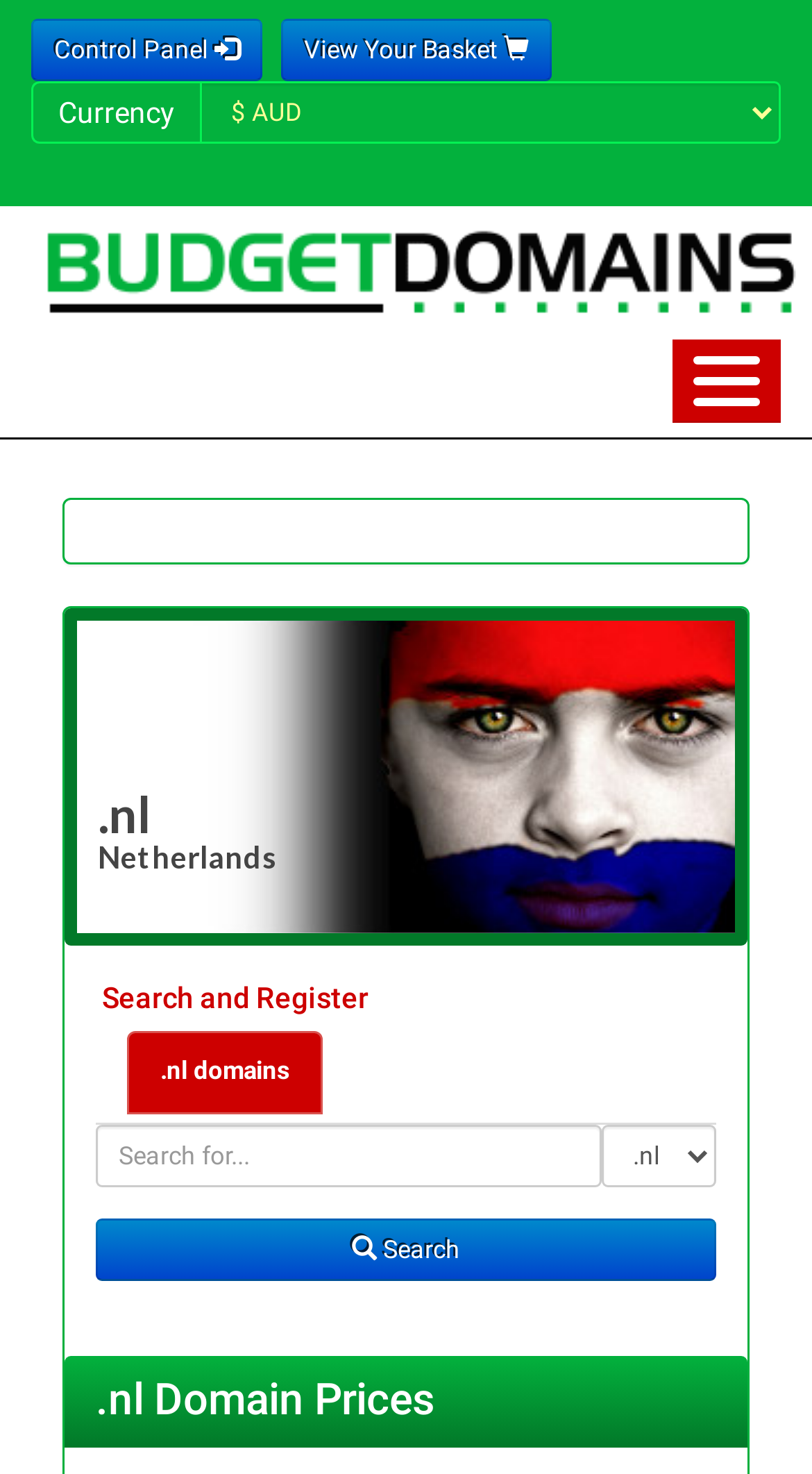Extract the bounding box for the UI element that matches this description: "parent_node: Domain name="domain" placeholder="Search for..."".

[0.118, 0.761, 0.741, 0.803]